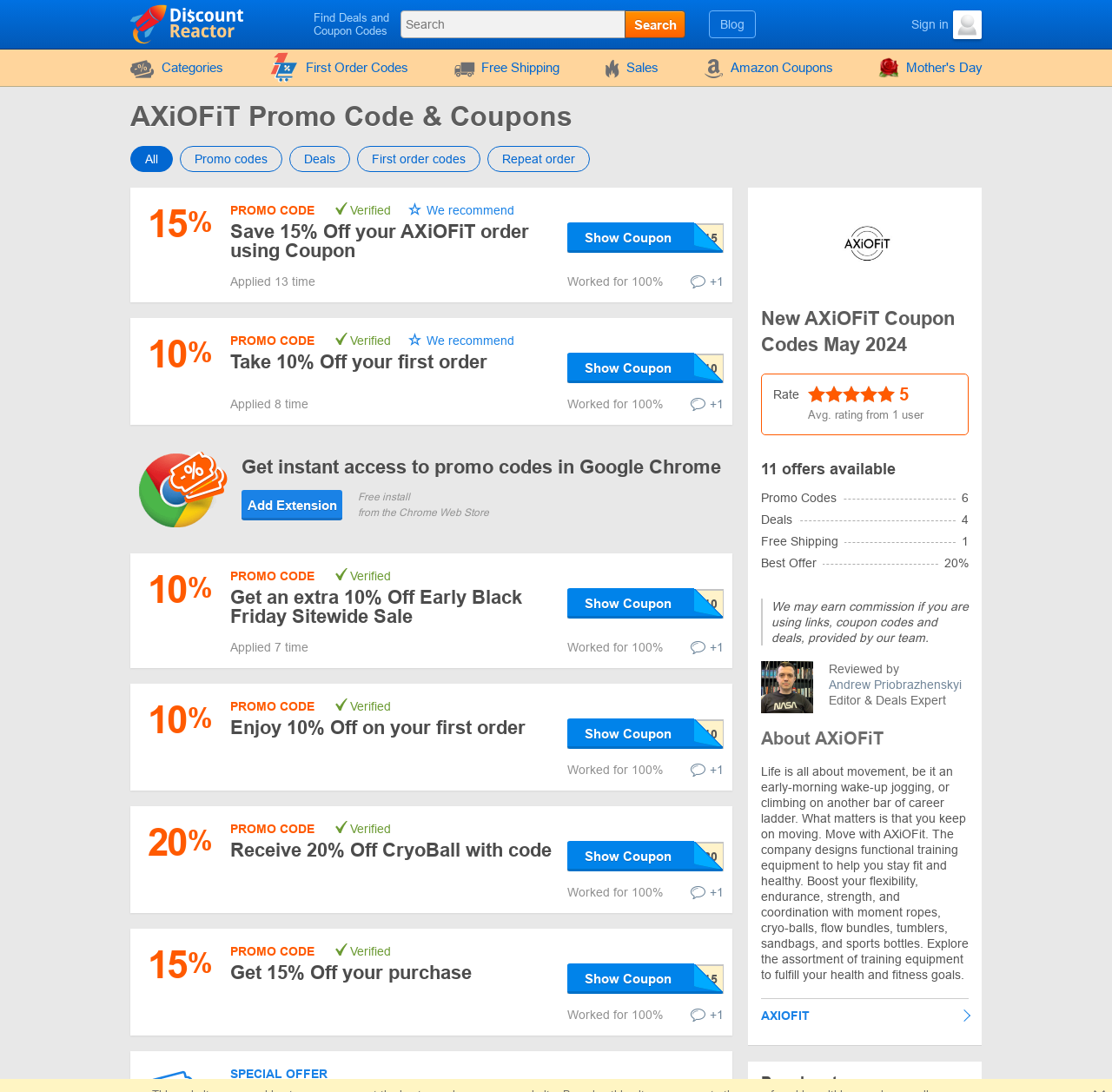Provide an in-depth caption for the contents of the webpage.

The webpage is about AXiOFiT promo codes, offering 11 valid coupon codes and discounts in May 2024. At the top, there is a search bar with a "Search" button, accompanied by links to "DiscountReactor", "Blog", and "Sign in Avatar" with an avatar image. Below this, there are several categories listed, including "First Order Codes", "Free Shipping", "Sales", and "Amazon Coupons", each with an icon.

The main content of the page is divided into sections, each containing a promo code with a description, a "Show Coupon" button, and information about how many times the code has been applied and its success rate. There are a total of 11 promo codes listed, with discounts ranging from 10% to 20% off. Each promo code section has a similar layout, with the code and description on the left and the "Show Coupon" button and additional information on the right.

In between the promo code sections, there is a section promoting a Google Chrome extension that provides instant access to promo codes. This section includes a "Add Extension" button and a brief description of the extension.

At the bottom of the page, there is a section with a few more promo codes, similar to the ones above. Overall, the webpage is focused on providing users with a list of valid AXiOFiT promo codes and discounts, along with information about each code's success rate and how to apply it.